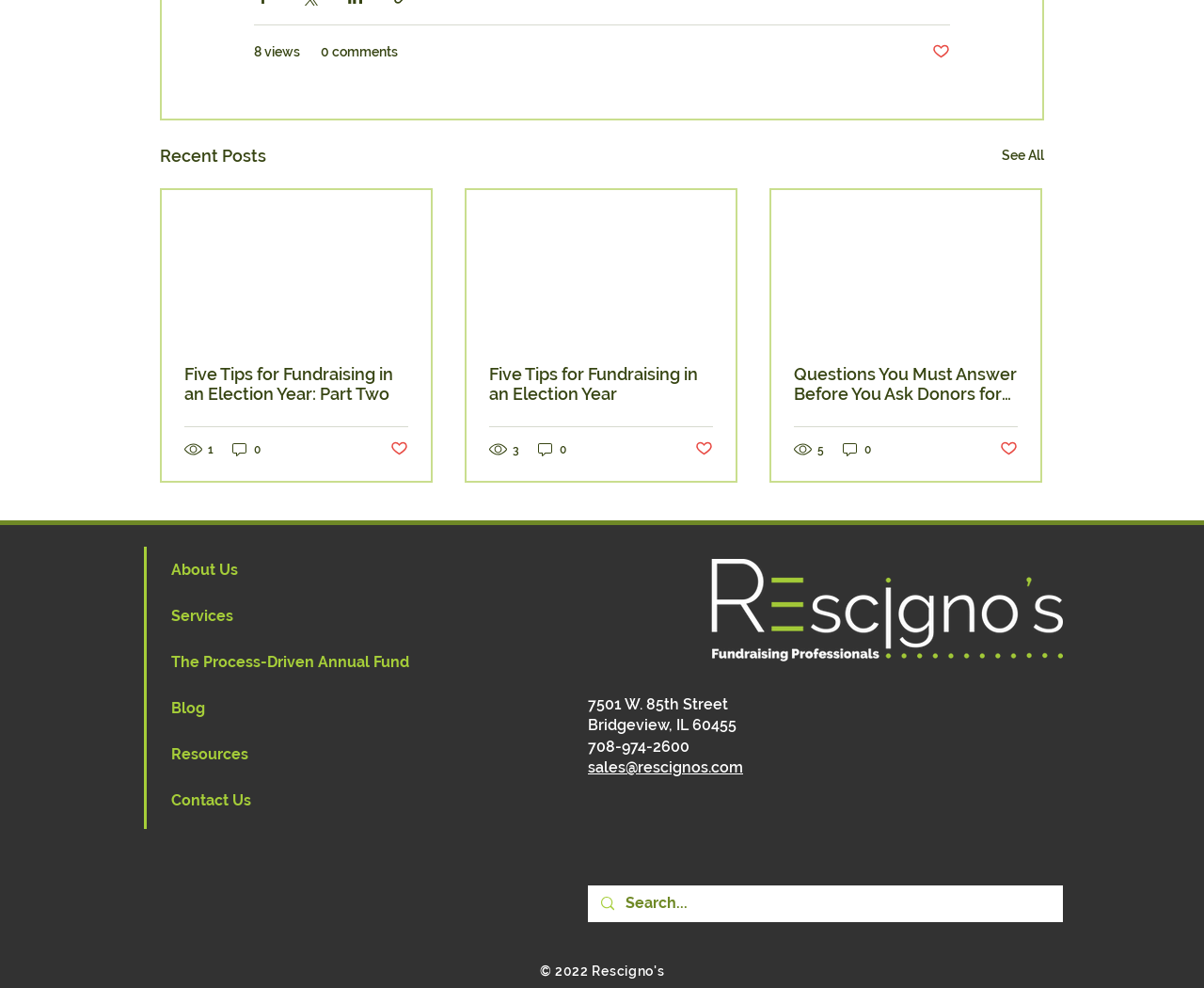Determine the bounding box coordinates of the clickable area required to perform the following instruction: "Search for something". The coordinates should be represented as four float numbers between 0 and 1: [left, top, right, bottom].

[0.52, 0.896, 0.85, 0.933]